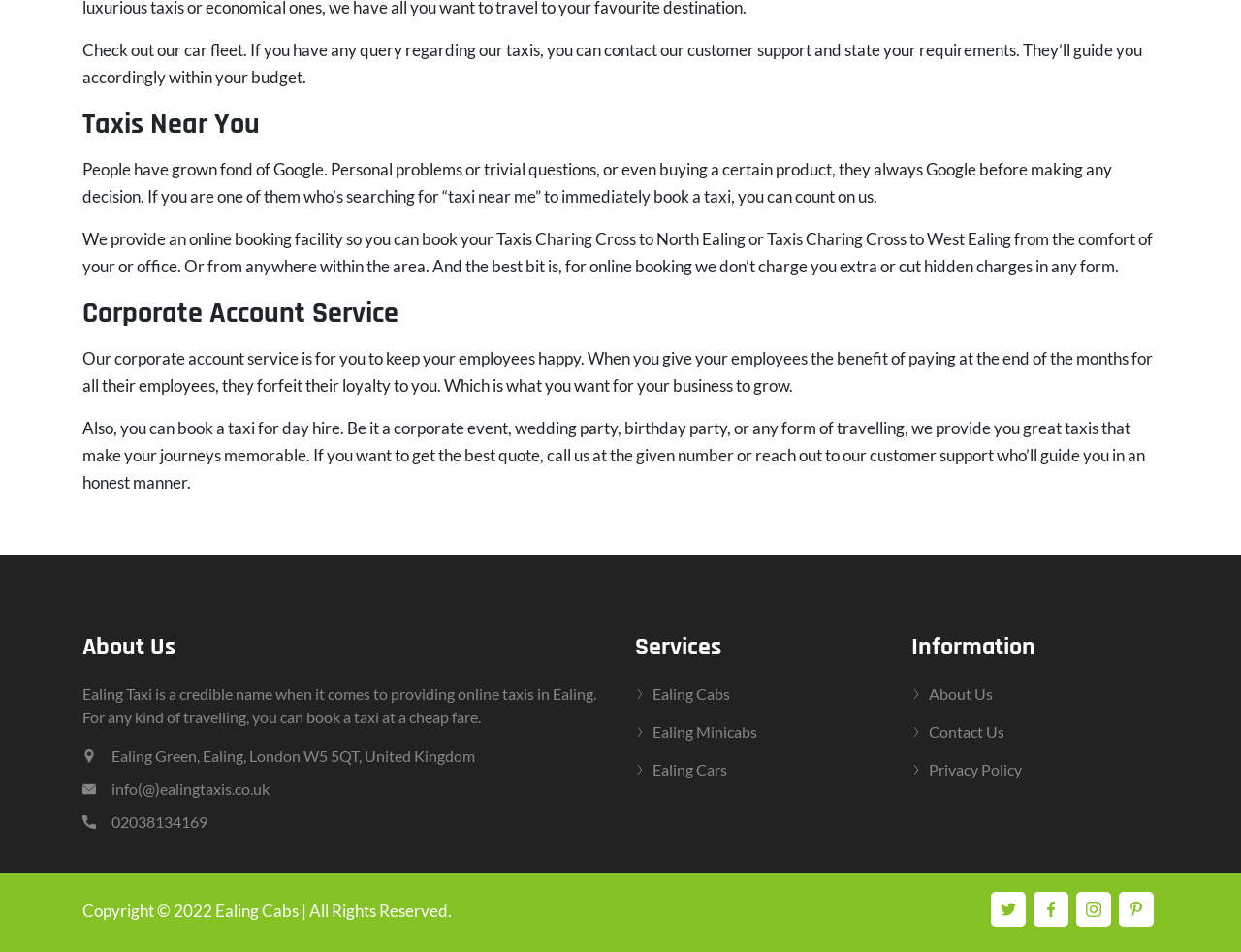What services are provided by the company?
Please give a detailed and elaborate answer to the question.

The services provided by the company are mentioned in the links under the 'Services' heading, which include 'Ealing Cabs', 'Ealing Minicabs', and 'Ealing Cars'.